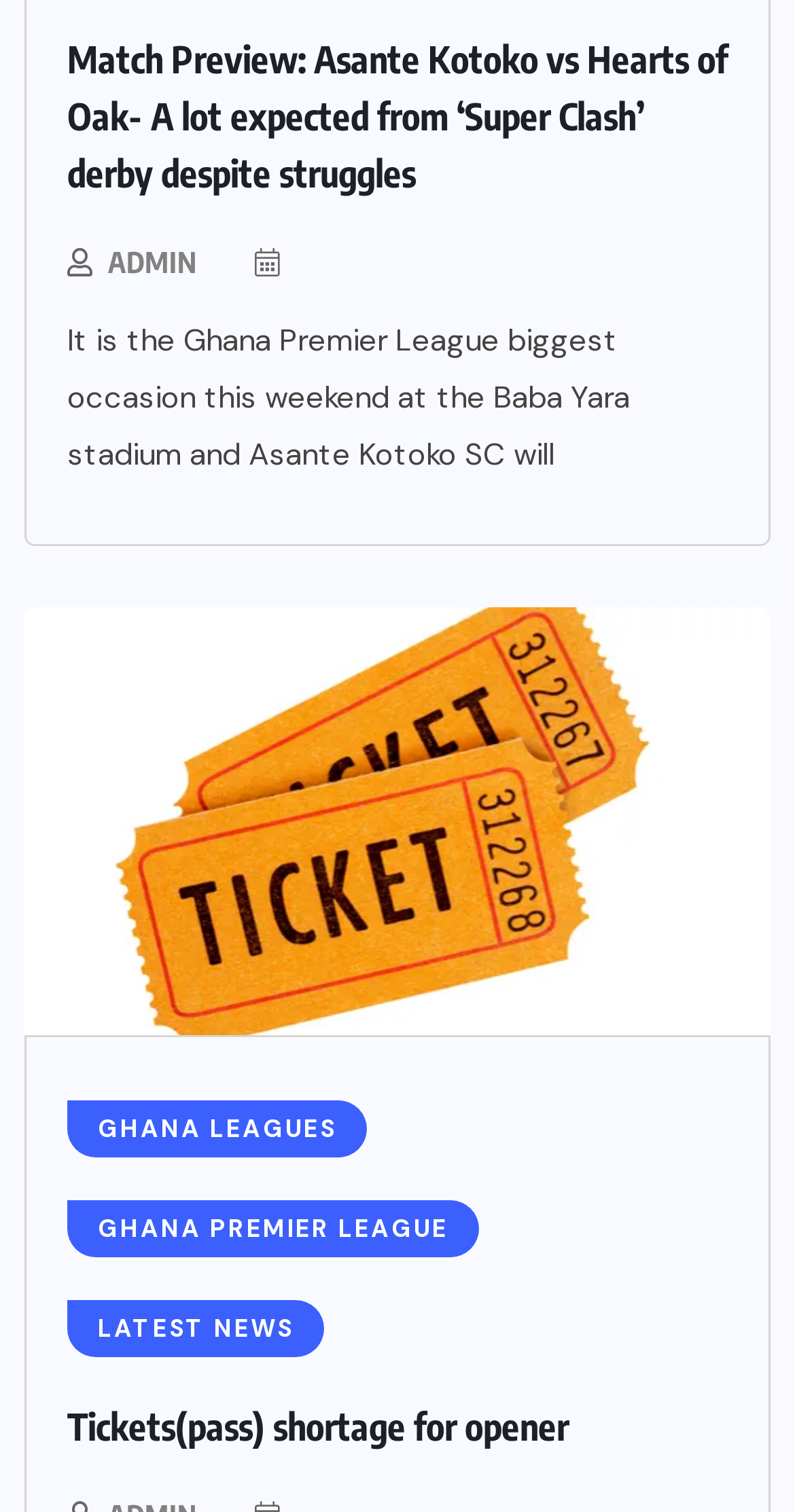Using the provided description Ghana Premier League, find the bounding box coordinates for the UI element. Provide the coordinates in (top-left x, top-left y, bottom-right x, bottom-right y) format, ensuring all values are between 0 and 1.

[0.085, 0.794, 0.603, 0.832]